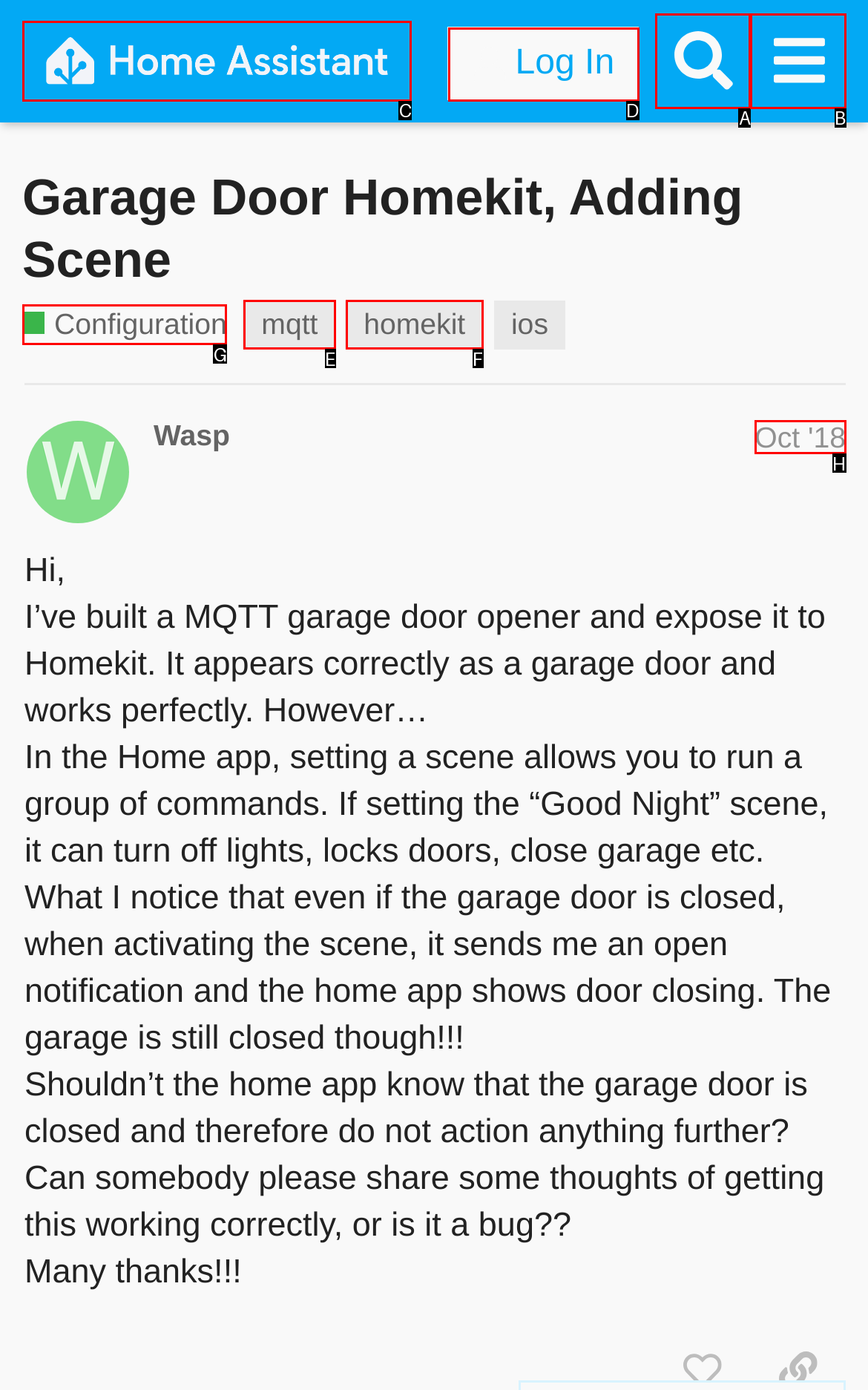Identify the UI element that best fits the description: aria-label="menu" title="menu"
Respond with the letter representing the correct option.

B